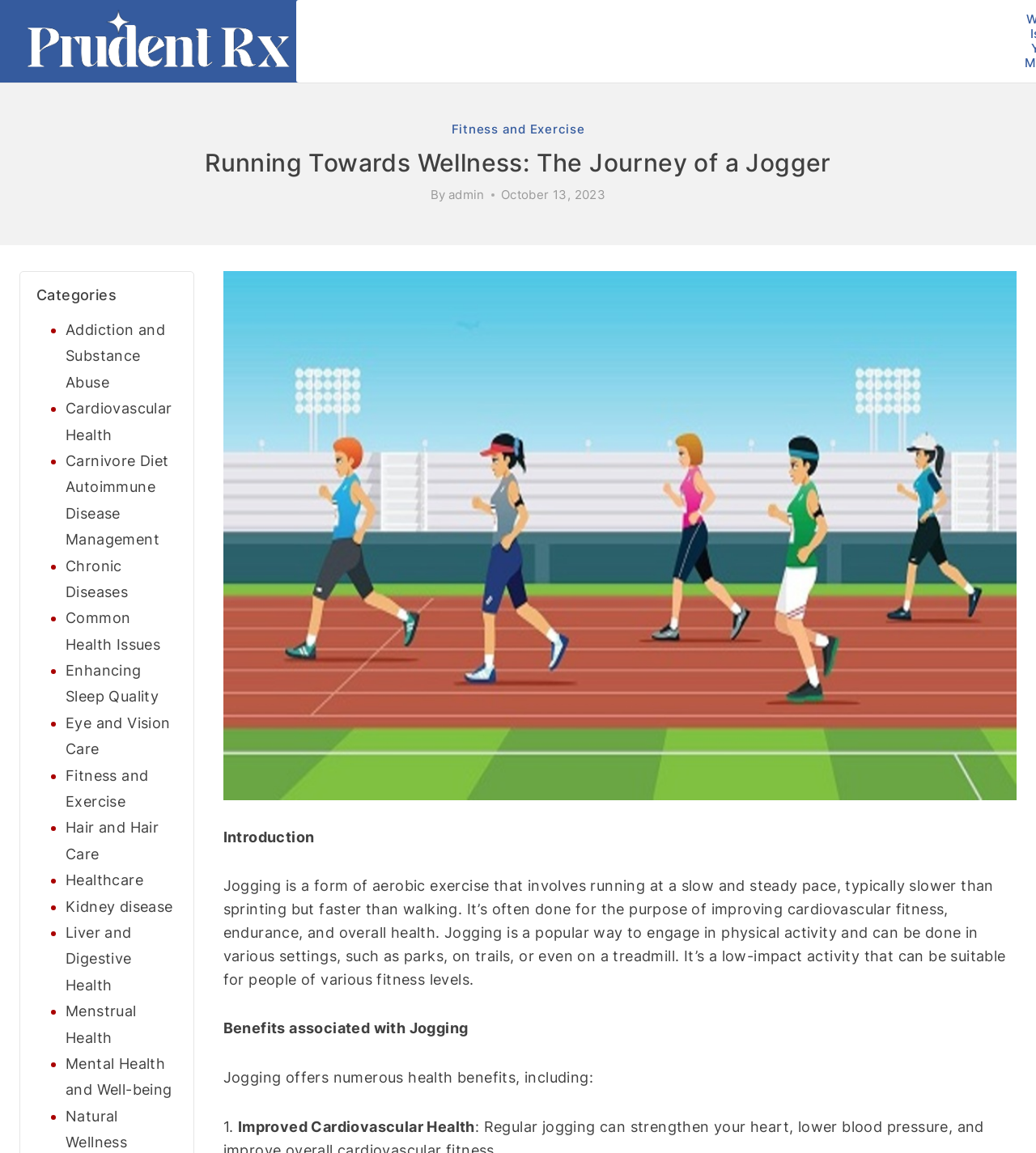What is the first benefit of jogging mentioned in the article?
Using the image, provide a detailed and thorough answer to the question.

The first benefit of jogging mentioned in the article can be found in the static text element with the text '1. Improved Cardiovascular Health'. This element is located in the section of the article that lists the benefits of jogging, and it is the first item in the list.